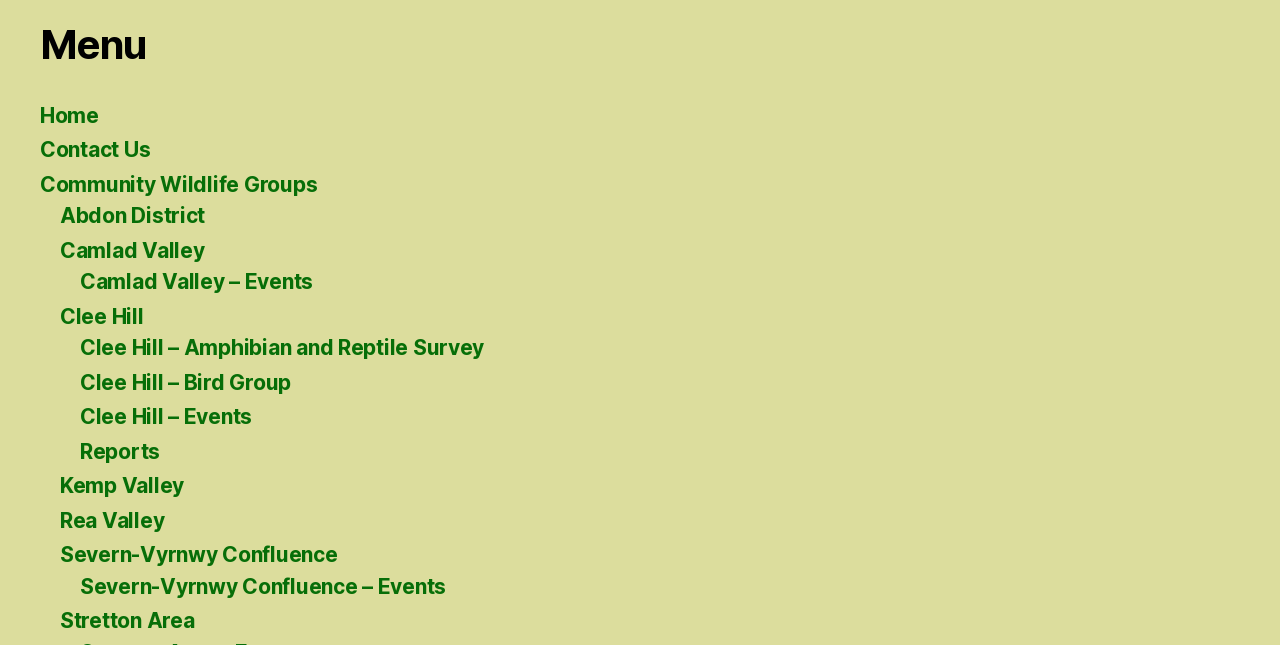Provide the bounding box coordinates of the UI element this sentence describes: "Reports".

[0.062, 0.681, 0.125, 0.719]